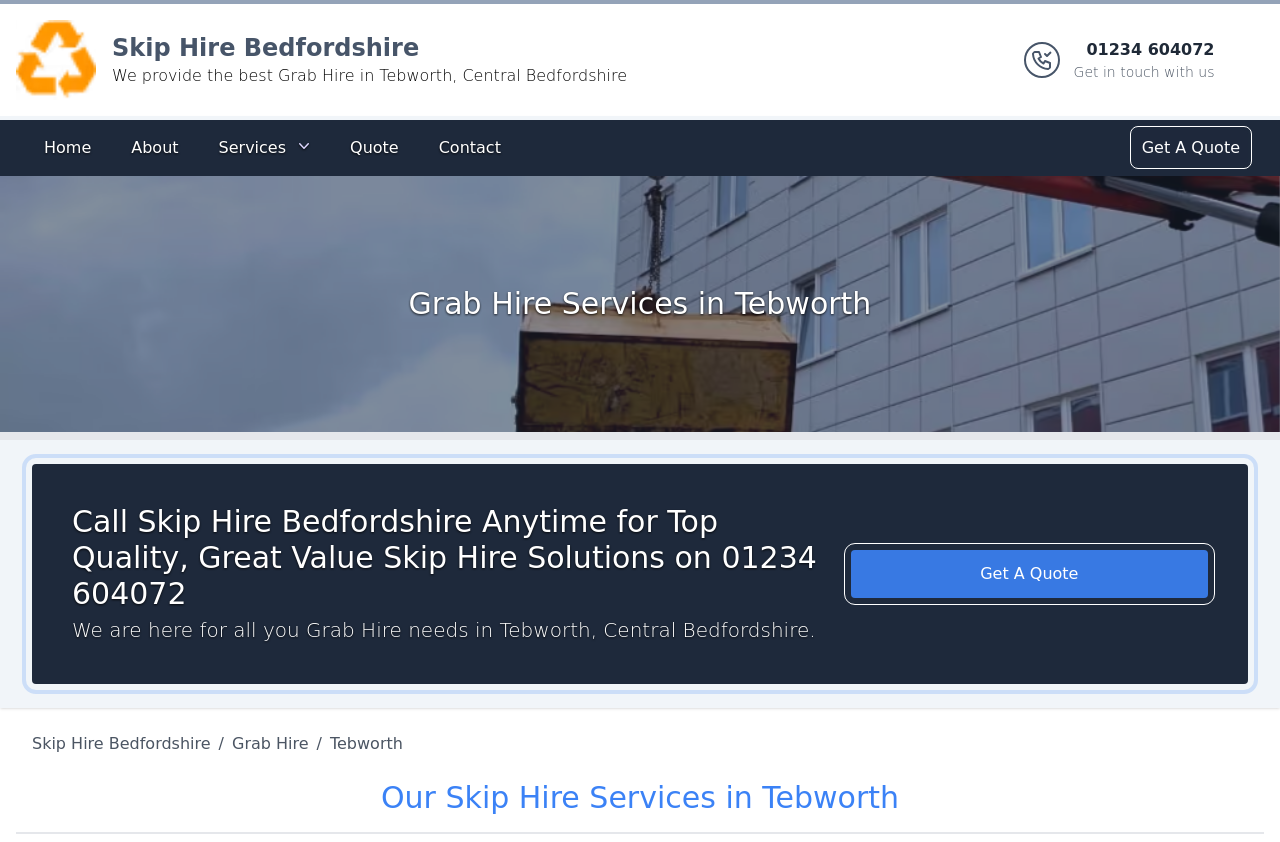What type of services does Skip Hire Bedfordshire provide?
Provide an in-depth answer to the question, covering all aspects.

I found the type of services by looking at the headings and content of the webpage, where it says 'Grab Hire Services in Tebworth' and 'Our Skip Hire Services in Tebworth'.